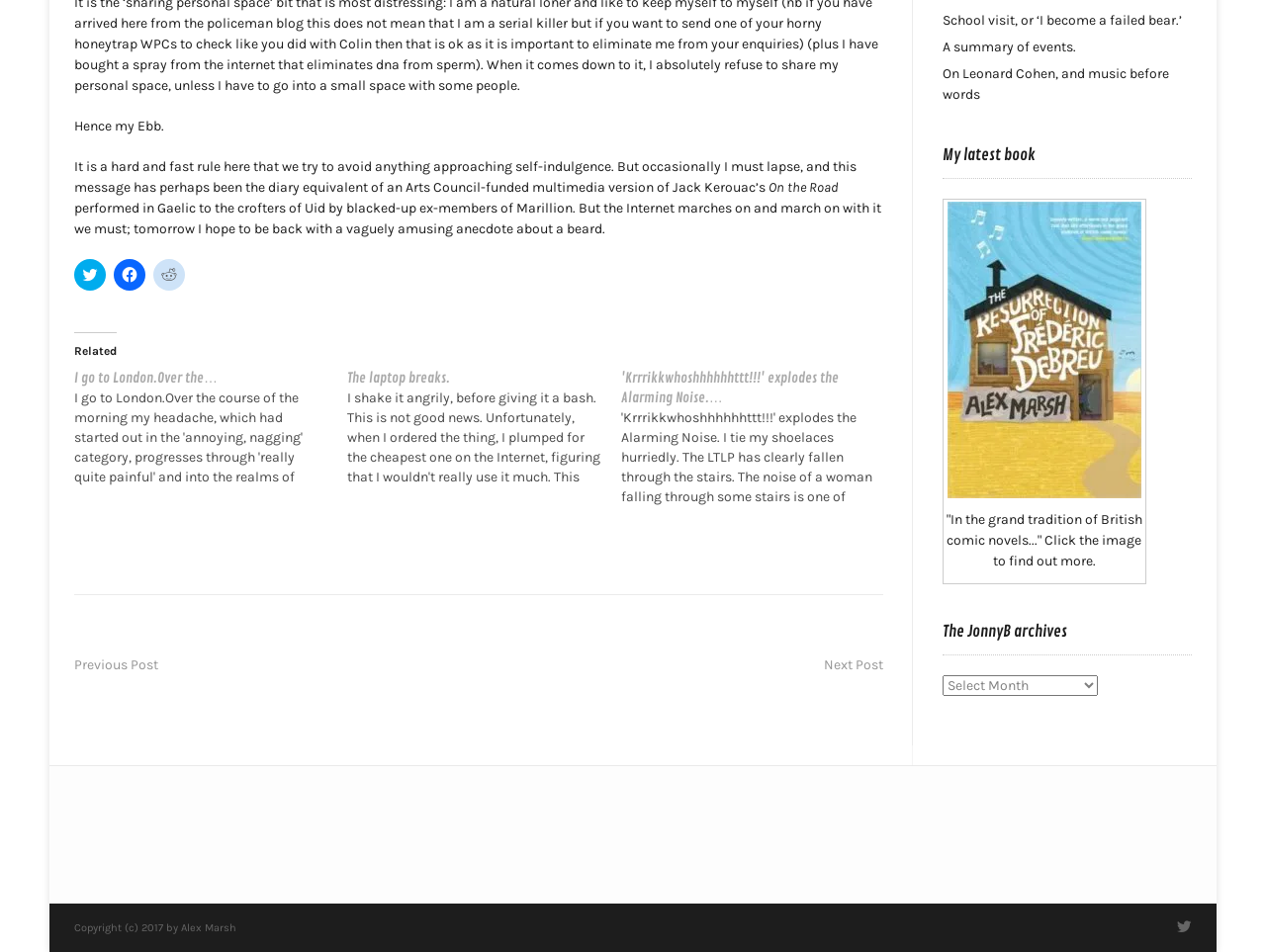Using the description "Previous Post", predict the bounding box of the relevant HTML element.

[0.059, 0.689, 0.125, 0.707]